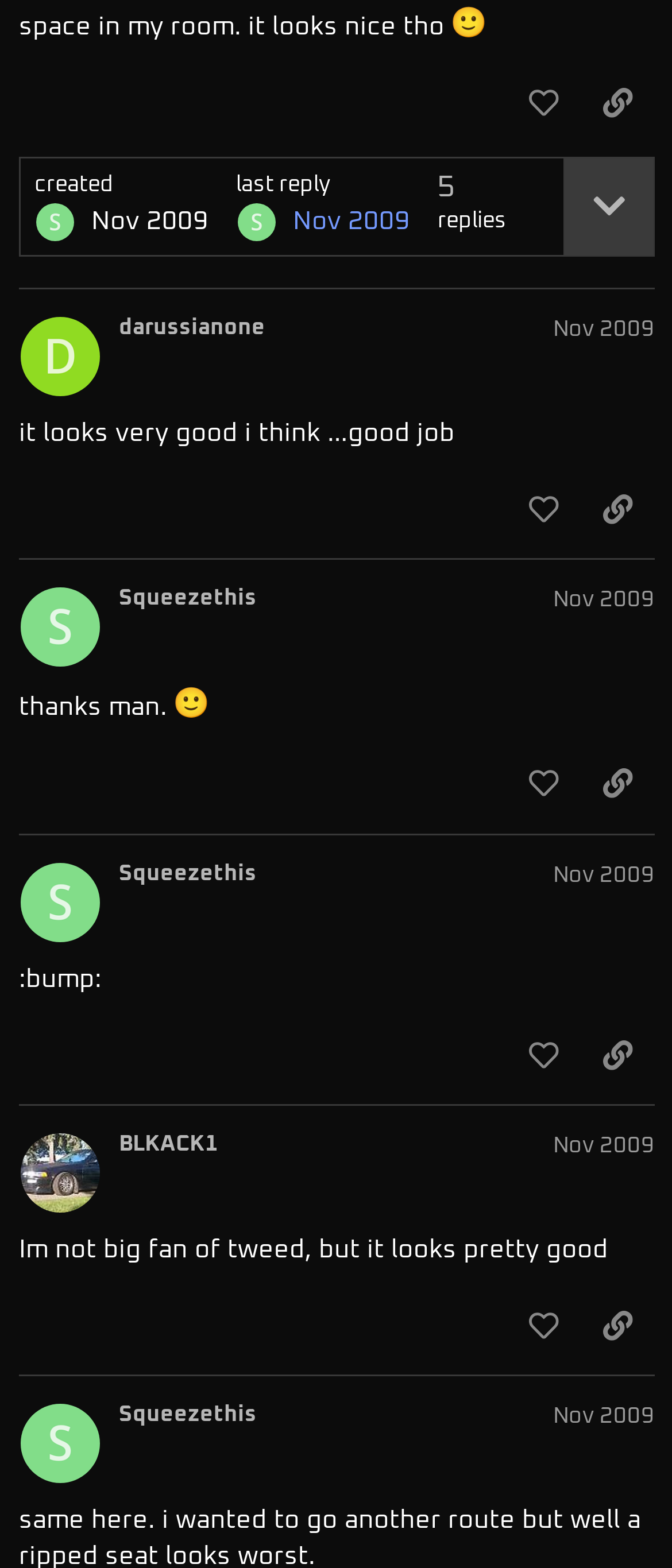Locate the bounding box of the user interface element based on this description: "last reply Nov 2009".

[0.351, 0.109, 0.61, 0.155]